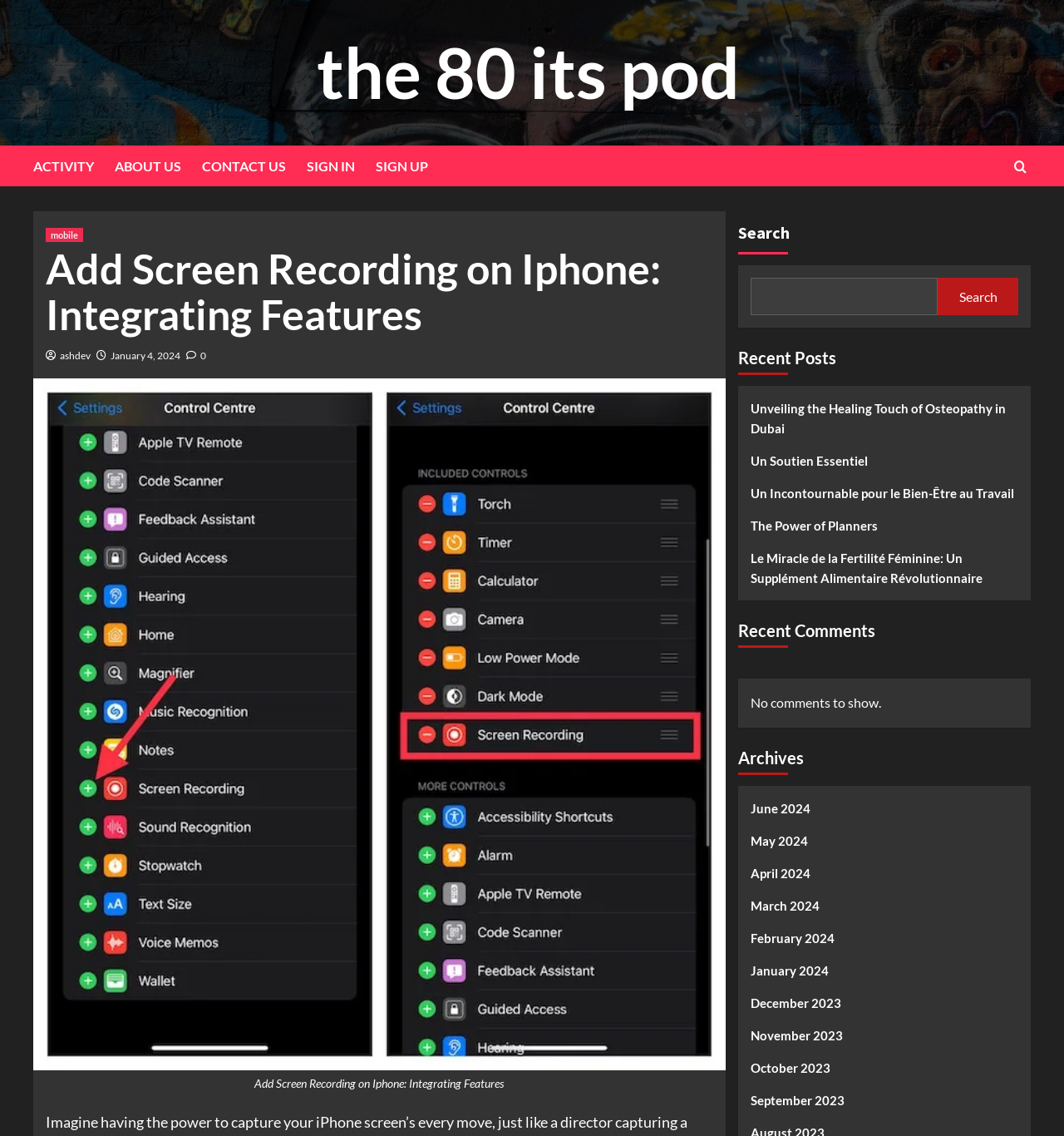Using floating point numbers between 0 and 1, provide the bounding box coordinates in the format (top-left x, top-left y, bottom-right x, bottom-right y). Locate the UI element described here: the 80 its pod

[0.297, 0.026, 0.695, 0.1]